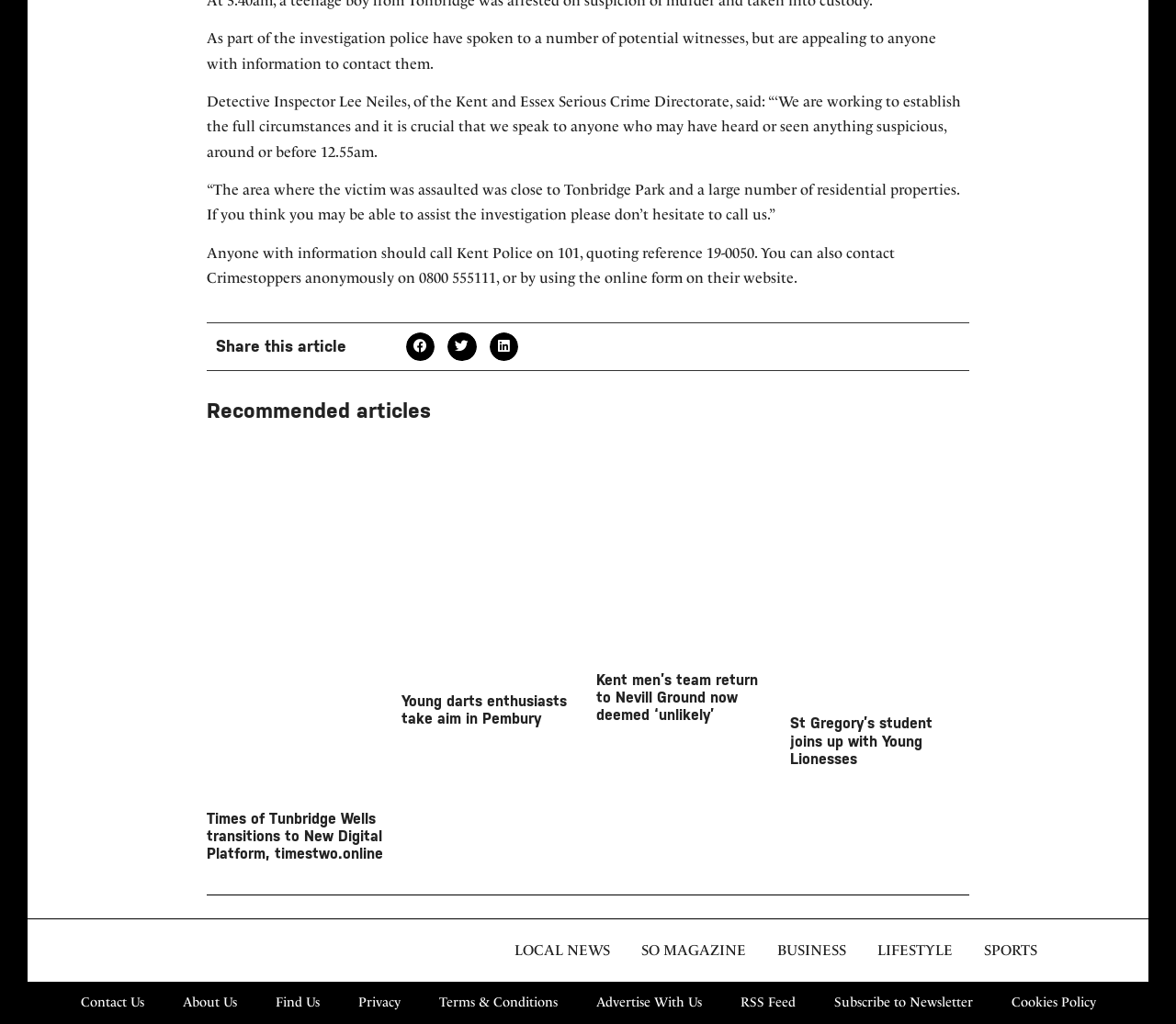Please answer the following question using a single word or phrase: 
How many categories are available in the bottom navigation?

5